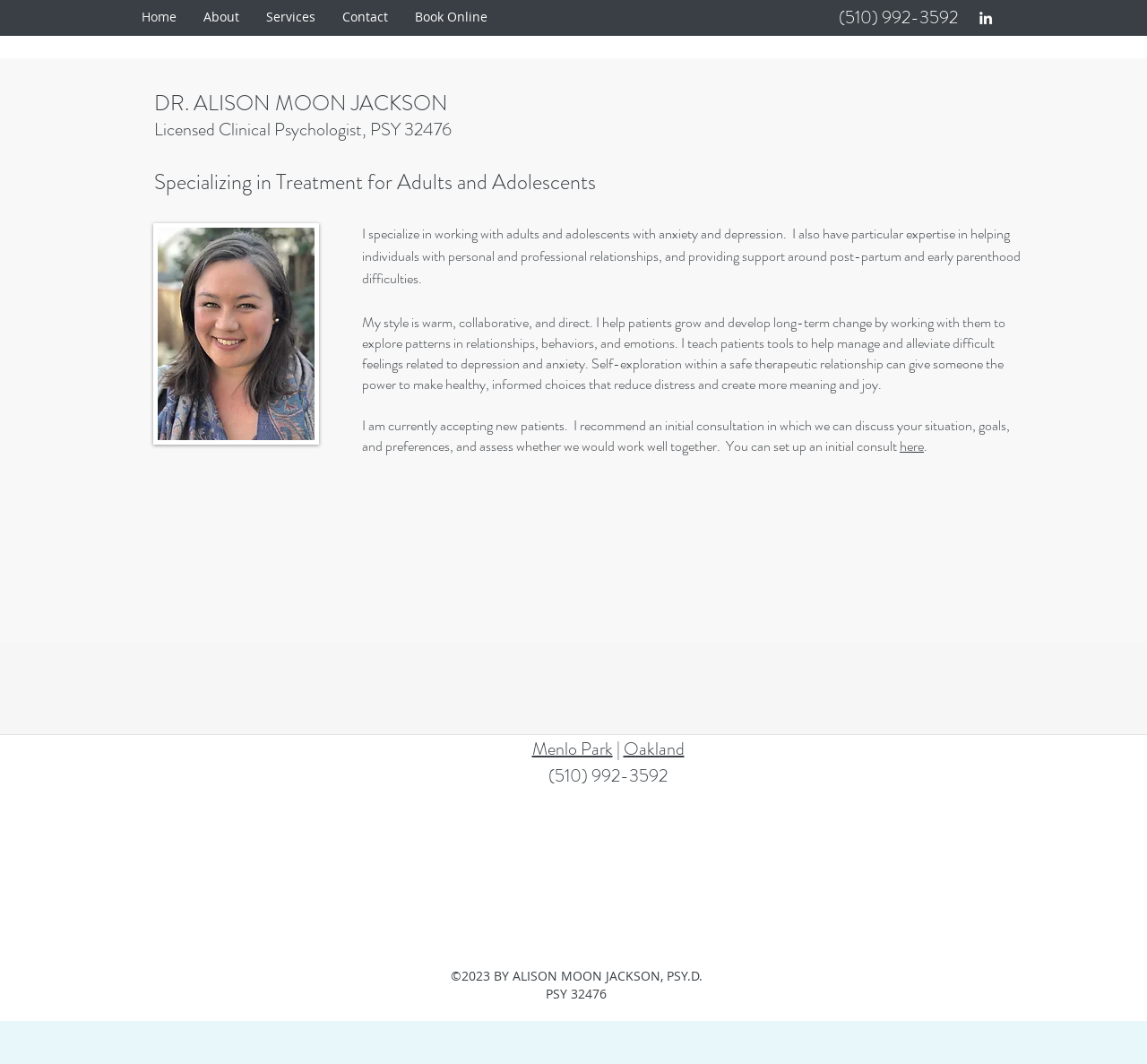Kindly determine the bounding box coordinates of the area that needs to be clicked to fulfill this instruction: "Click the here link".

[0.784, 0.41, 0.805, 0.429]